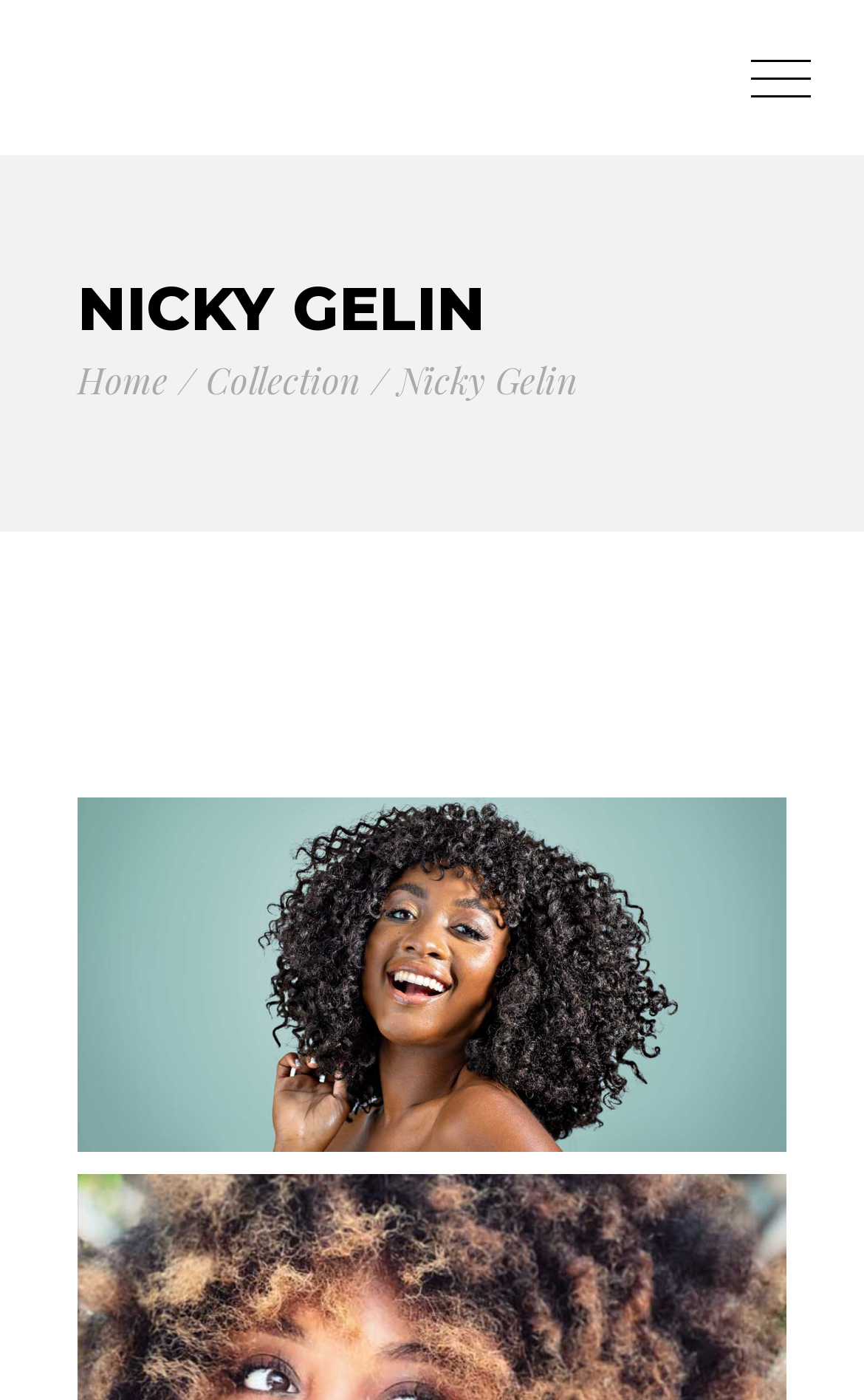How many navigation links are there in the top menu?
Please give a detailed and elaborate answer to the question based on the image.

By analyzing the webpage, I found two navigation links in the top menu, which are 'Home' and 'Collection'.